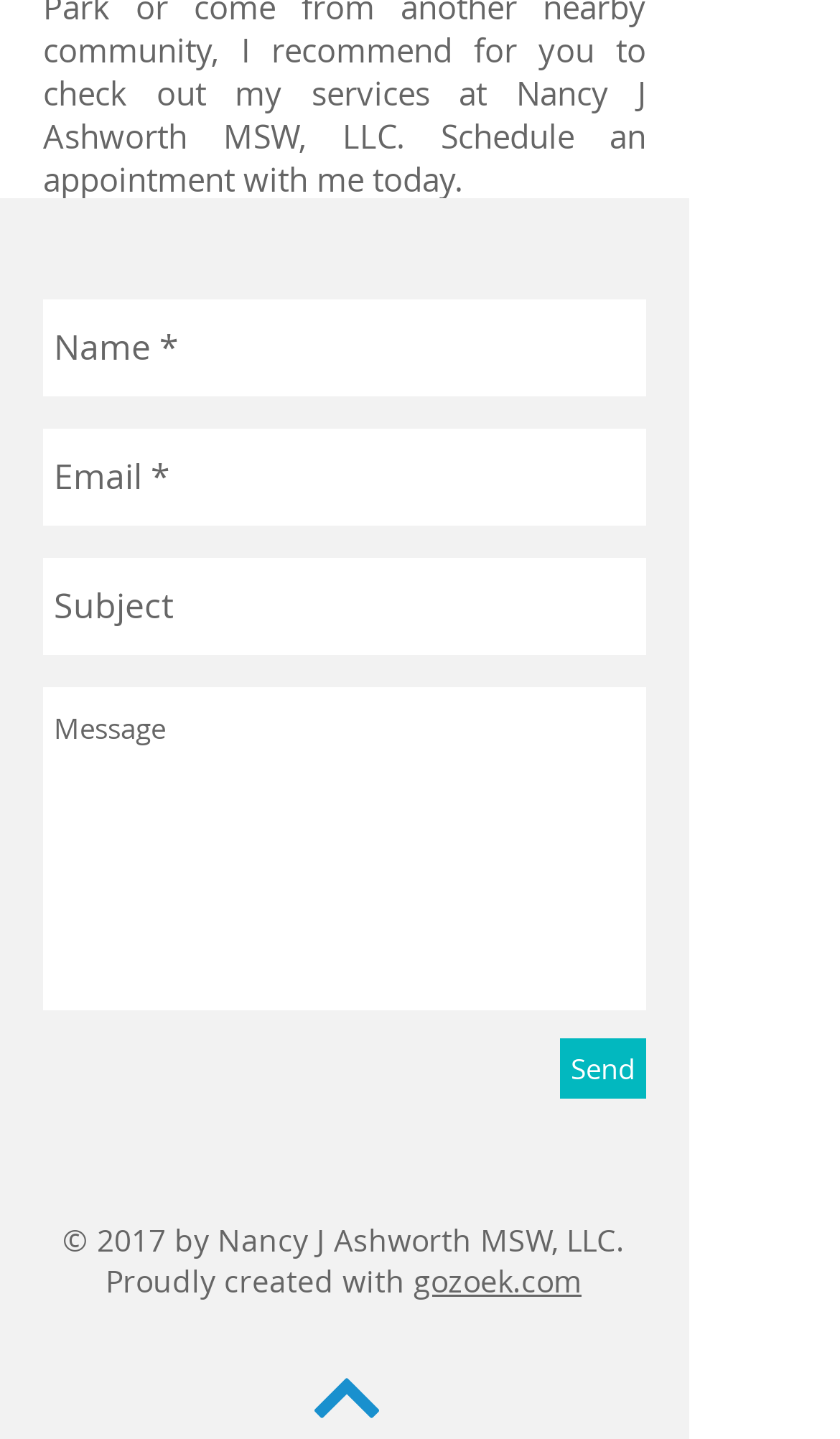Identify the bounding box for the UI element that is described as follows: "placeholder="Message"".

[0.051, 0.478, 0.769, 0.702]